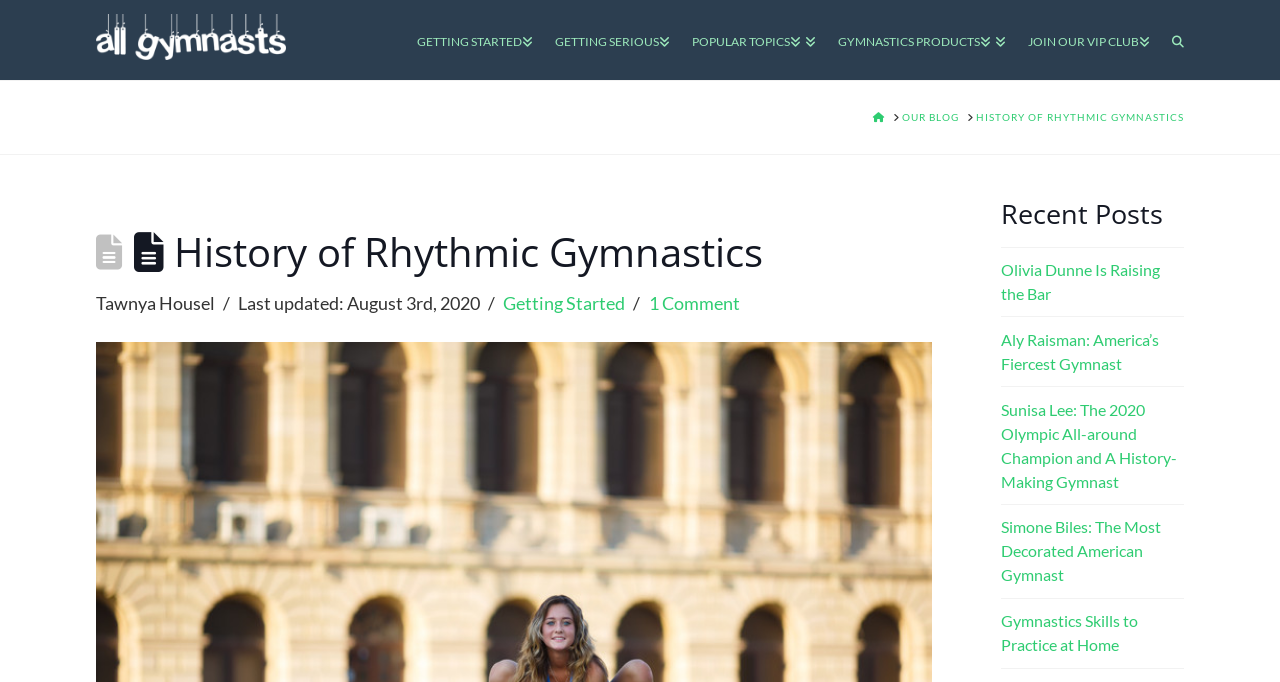Articulate a complete and detailed caption of the webpage elements.

The webpage is about the history of rhythmic gymnastics. At the top left, there is a logo of "allgymnasts.com" with a link to the website. Below the logo, there are five main navigation links: "GETTING STARTED", "GETTING SERIOUS", "POPULAR TOPICS", "GYMNASTICS PRODUCTS", and "JOIN OUR VIP CLUB". 

To the right of the navigation links, there is a breadcrumb navigation section with links to "HOME", "OUR BLOG", and the current page "HISTORY OF RHYTHMIC GYMNASTICS". 

Below the navigation section, there is a header with a title "History of Rhythmic Gymnastics" and a subtitle "Tawnya Housel" with the date "Last updated: August 3rd, 2020". There are also links to "Getting Started" and "1 Comment" in this section.

The main content of the webpage is divided into two sections. On the left, there is a long article about the history of rhythmic gymnastics, which is not summarized here. On the right, there is a section titled "Recent Posts" with five links to recent articles about gymnastics, including "Olivia Dunne Is Raising the Bar", "Aly Raisman: America’s Fiercest Gymnast", "Sunisa Lee: The 2020 Olympic All-around Champion and A History-Making Gymnast", "Simone Biles: The Most Decorated American Gymnast", and "Gymnastics Skills to Practice at Home".